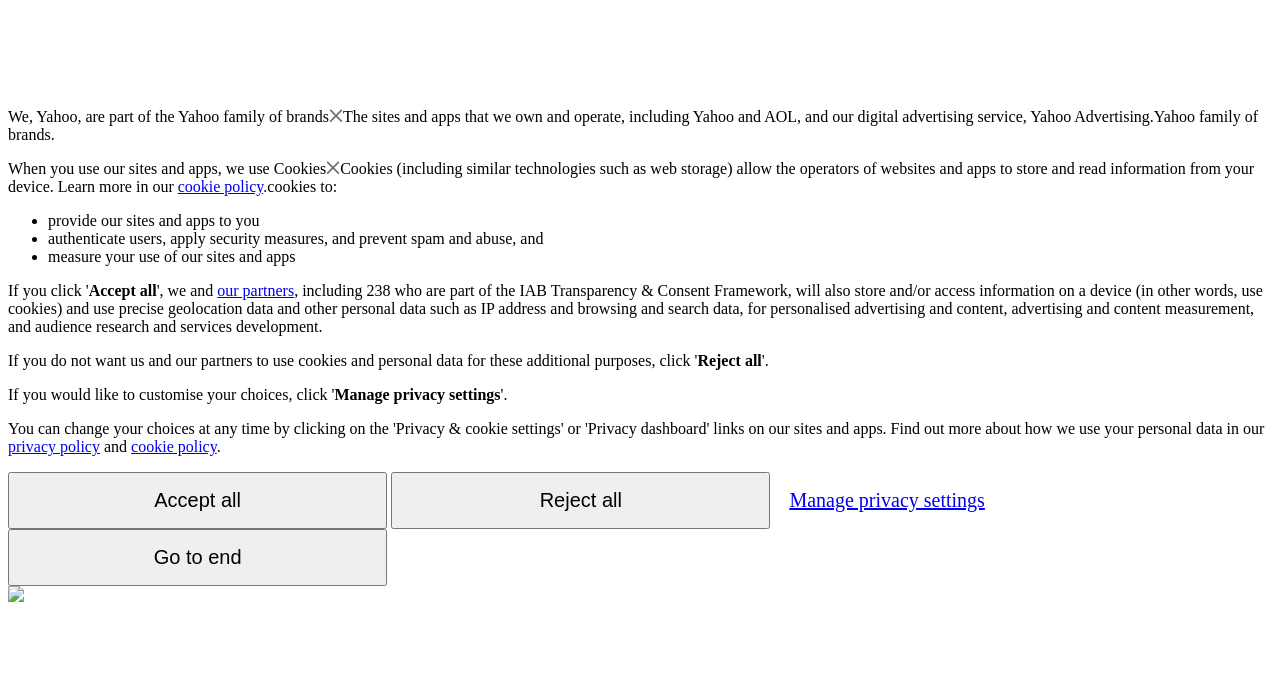Determine the bounding box coordinates of the element that should be clicked to execute the following command: "Click the 'Reject all' button".

[0.545, 0.518, 0.595, 0.543]